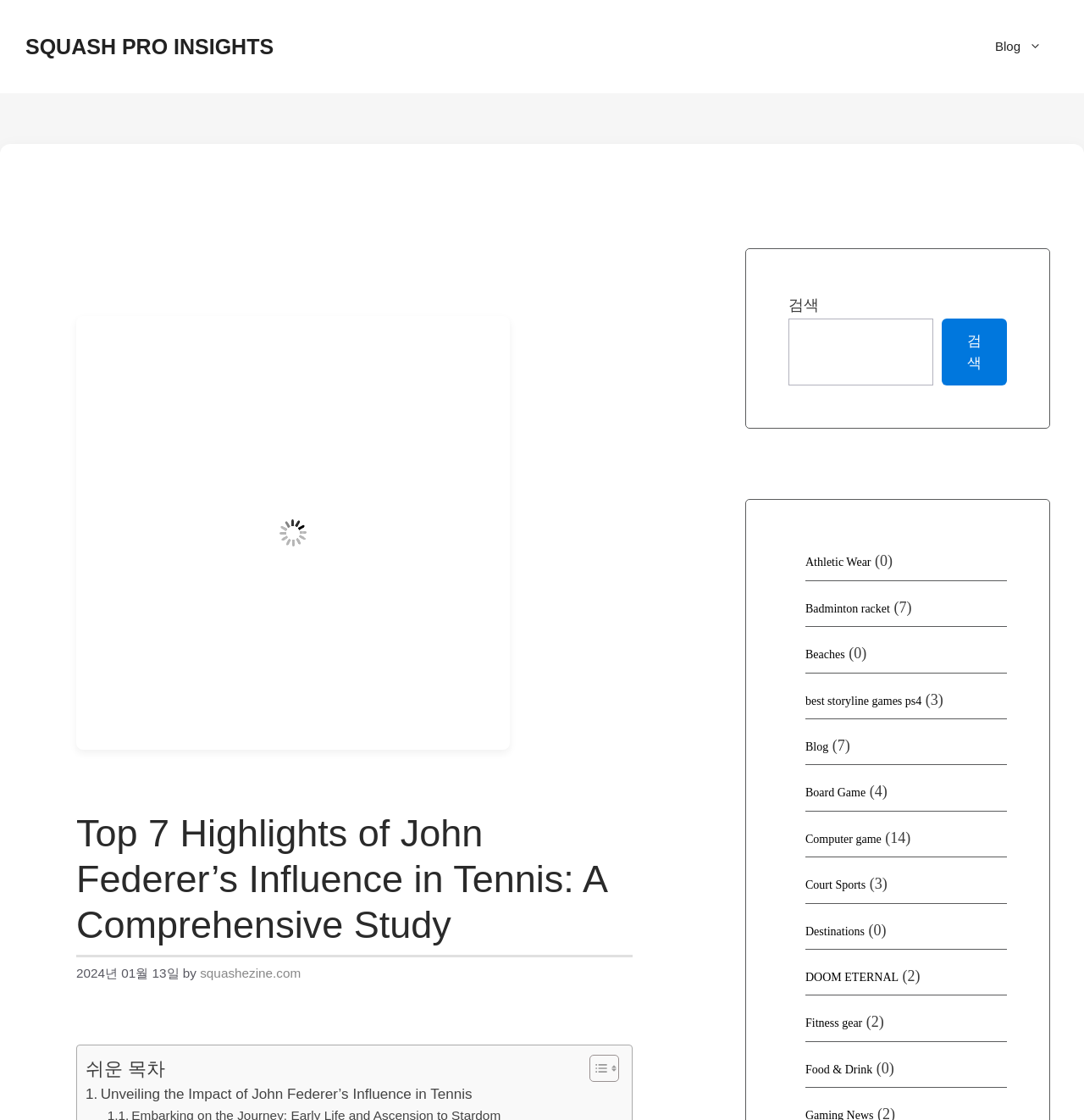How many links are there in the navigation menu?
Please answer the question with a single word or phrase, referencing the image.

1